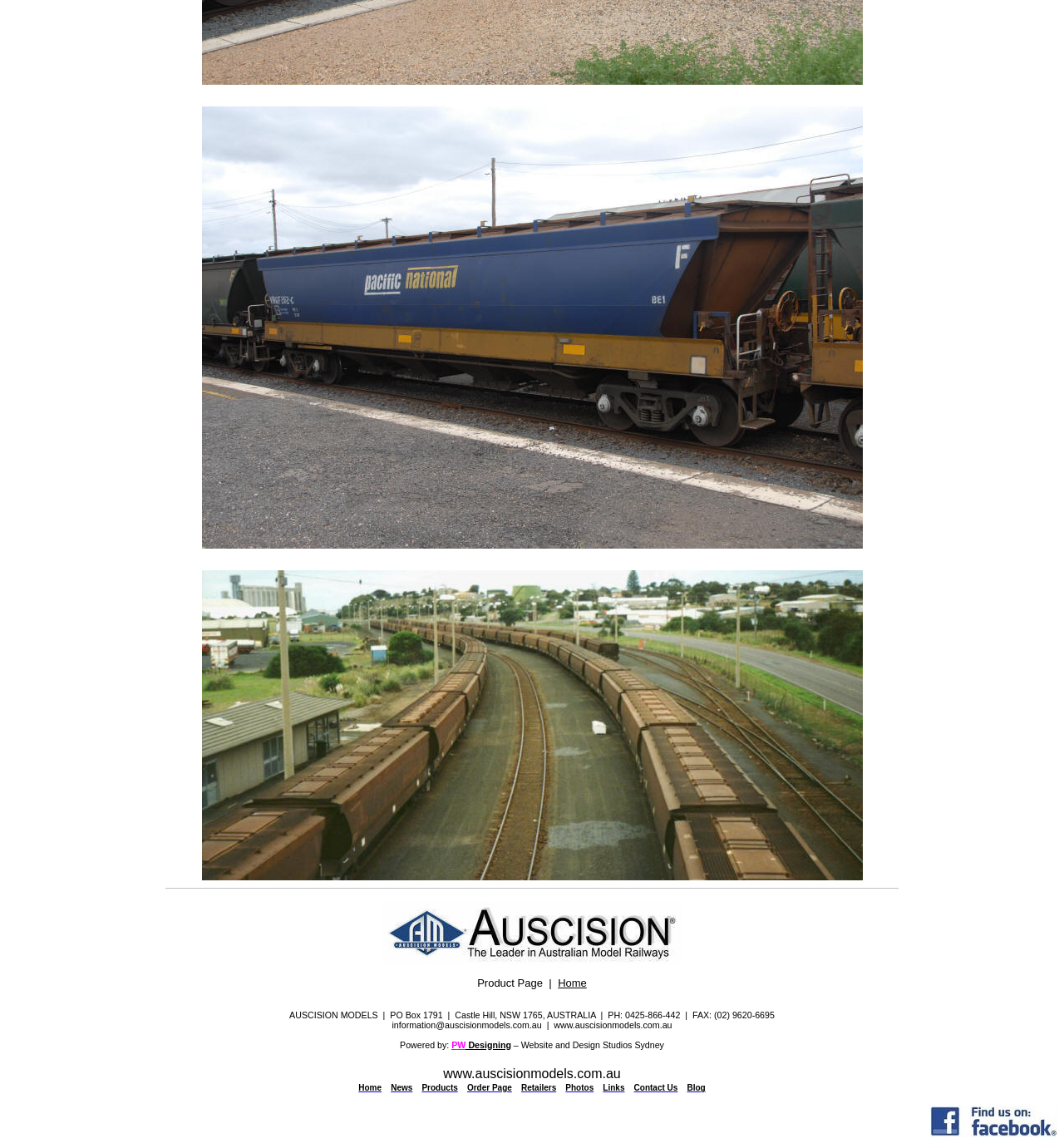Given the element description Product Page, identify the bounding box coordinates for the UI element on the webpage screenshot. The format should be (top-left x, top-left y, bottom-right x, bottom-right y), with values between 0 and 1.

[0.449, 0.851, 0.51, 0.862]